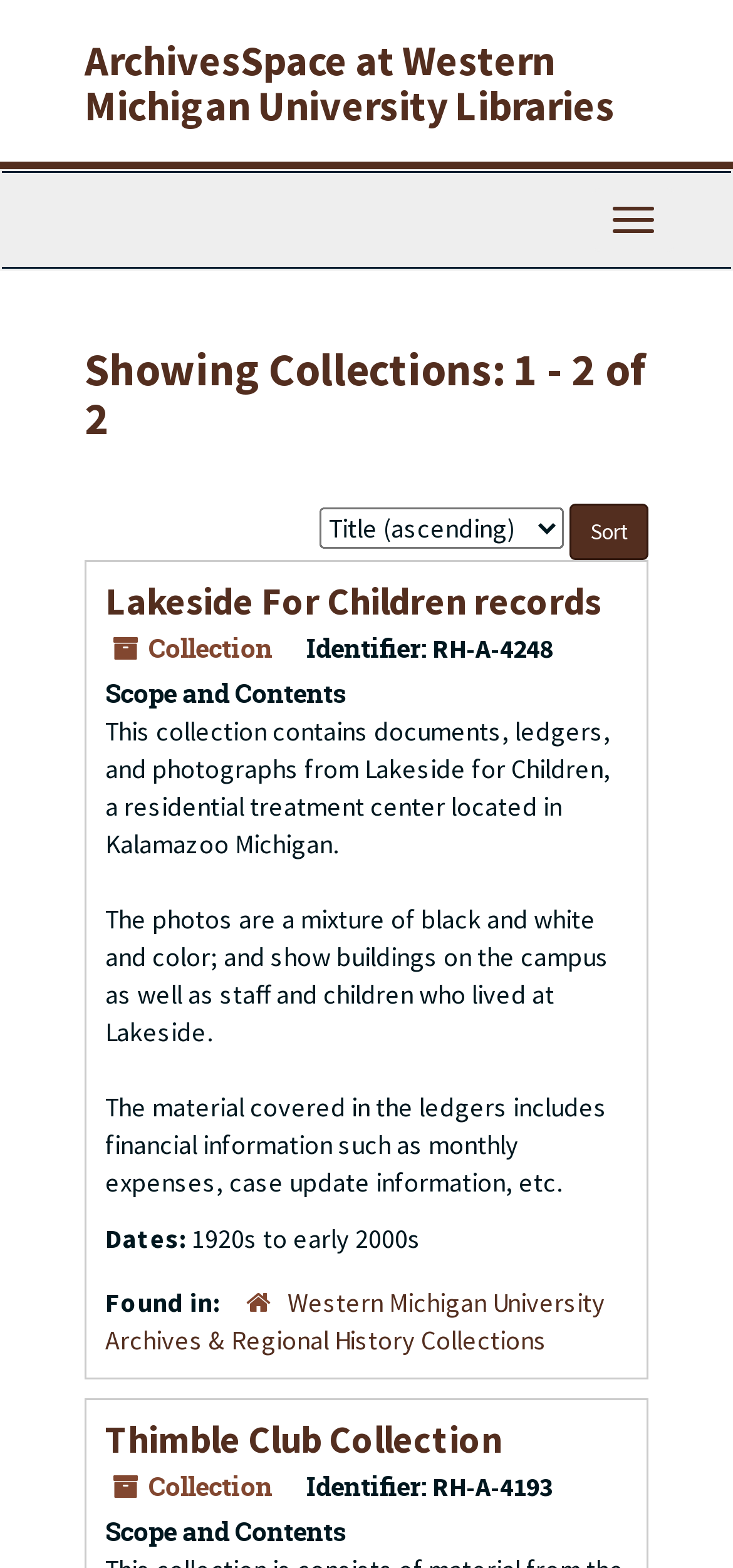Generate the text content of the main headline of the webpage.

ArchivesSpace at Western Michigan University Libraries